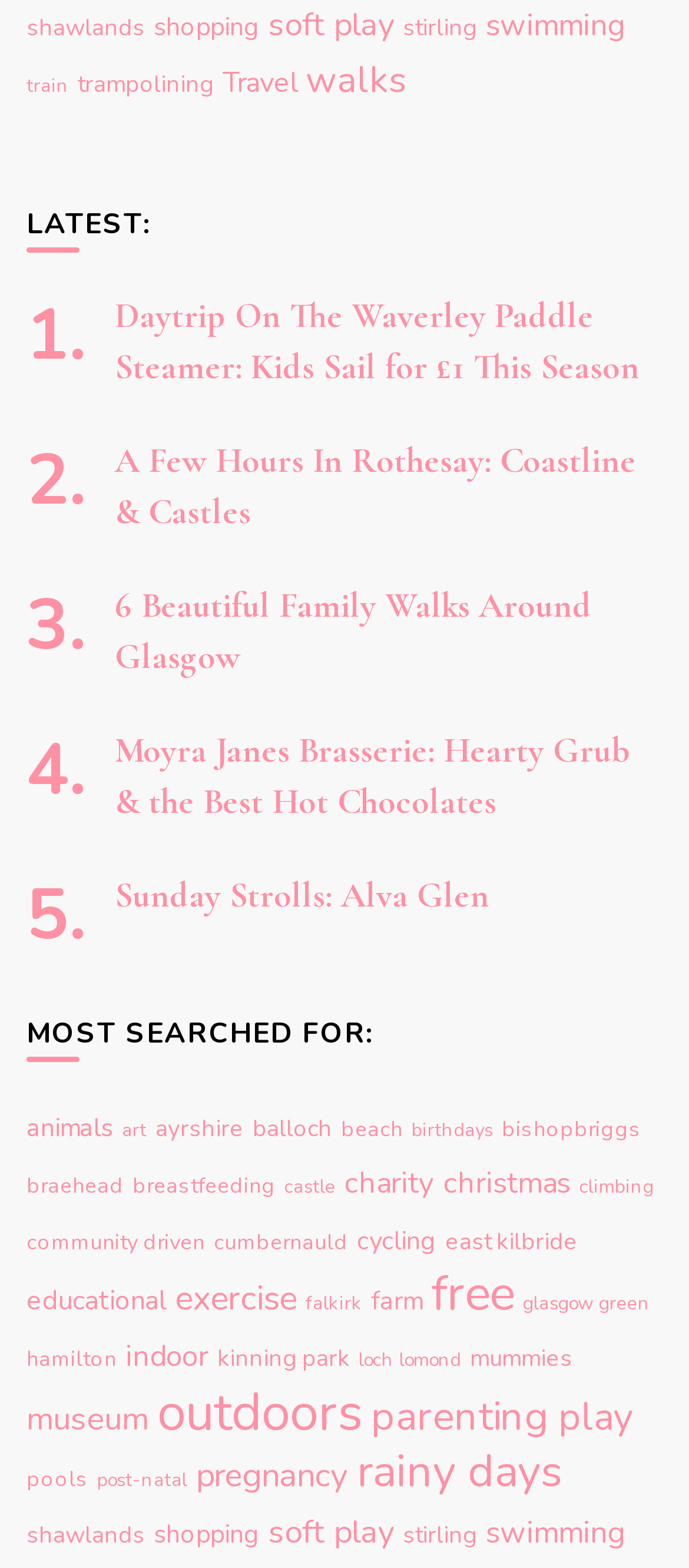Select the bounding box coordinates of the element I need to click to carry out the following instruction: "Read about 'Moyra Janes Brasserie: Hearty Grub & the Best Hot Chocolates'".

[0.167, 0.465, 0.915, 0.525]